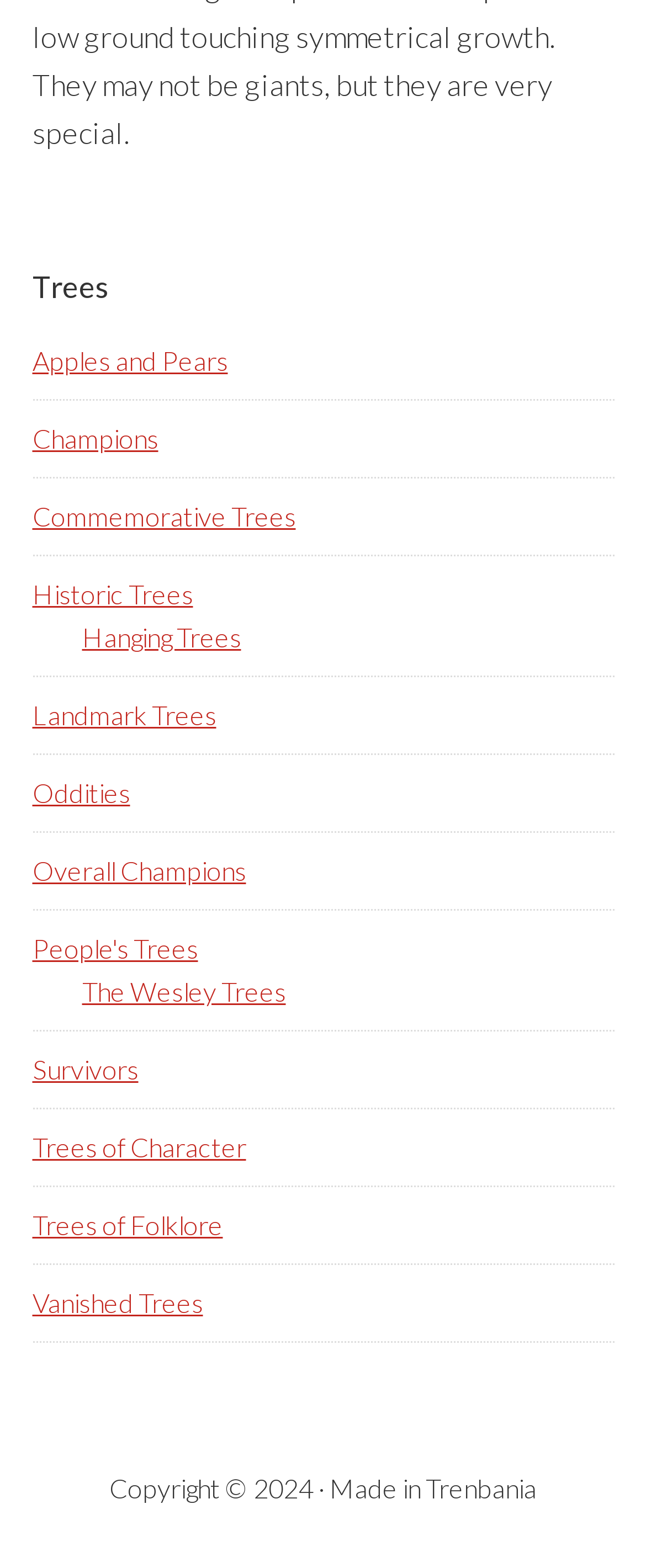Please determine the bounding box coordinates of the section I need to click to accomplish this instruction: "view Champions".

[0.05, 0.269, 0.245, 0.289]